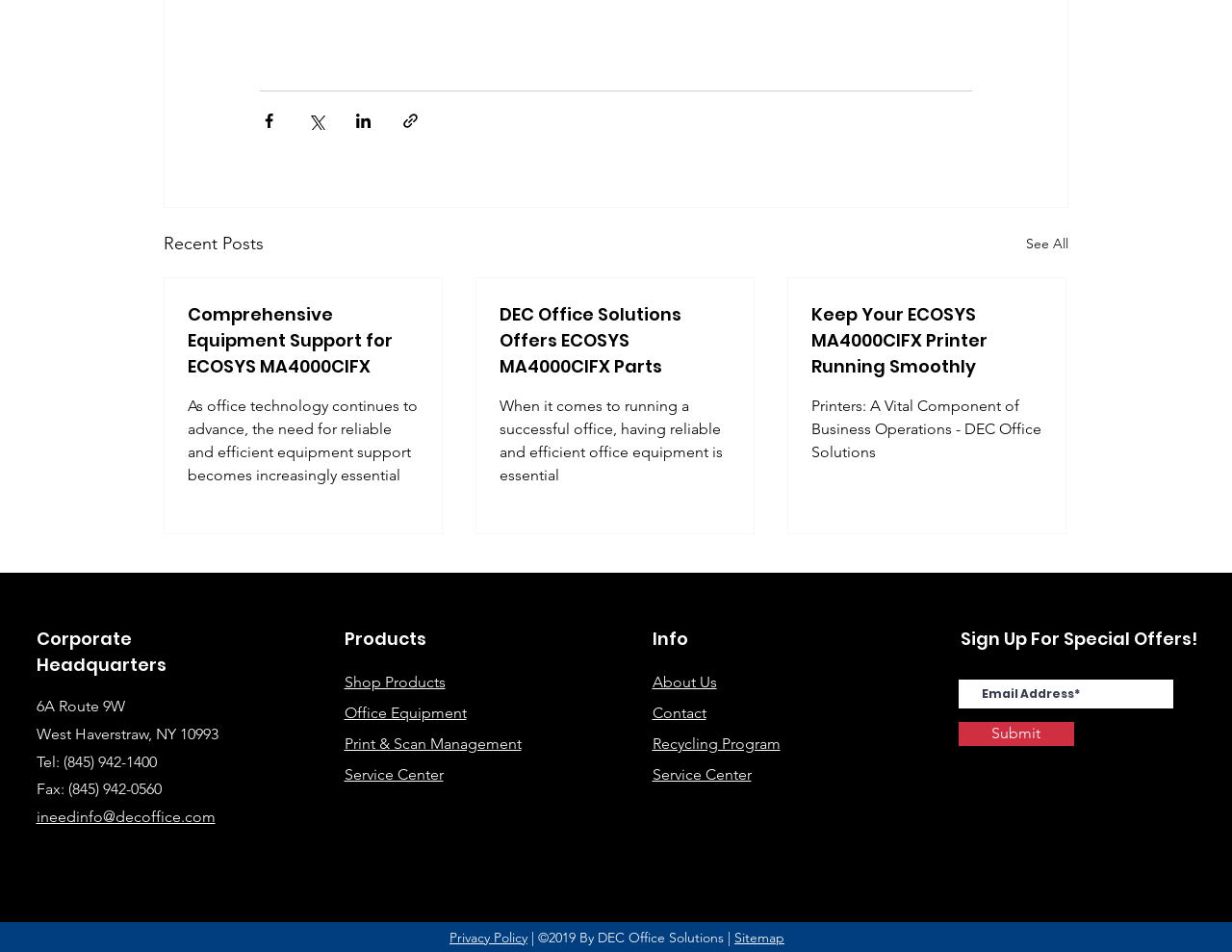Provide the bounding box coordinates, formatted as (top-left x, top-left y, bottom-right x, bottom-right y), with all values being floating point numbers between 0 and 1. Identify the bounding box of the UI element that matches the description: Print & Scan Management

[0.279, 0.771, 0.423, 0.791]